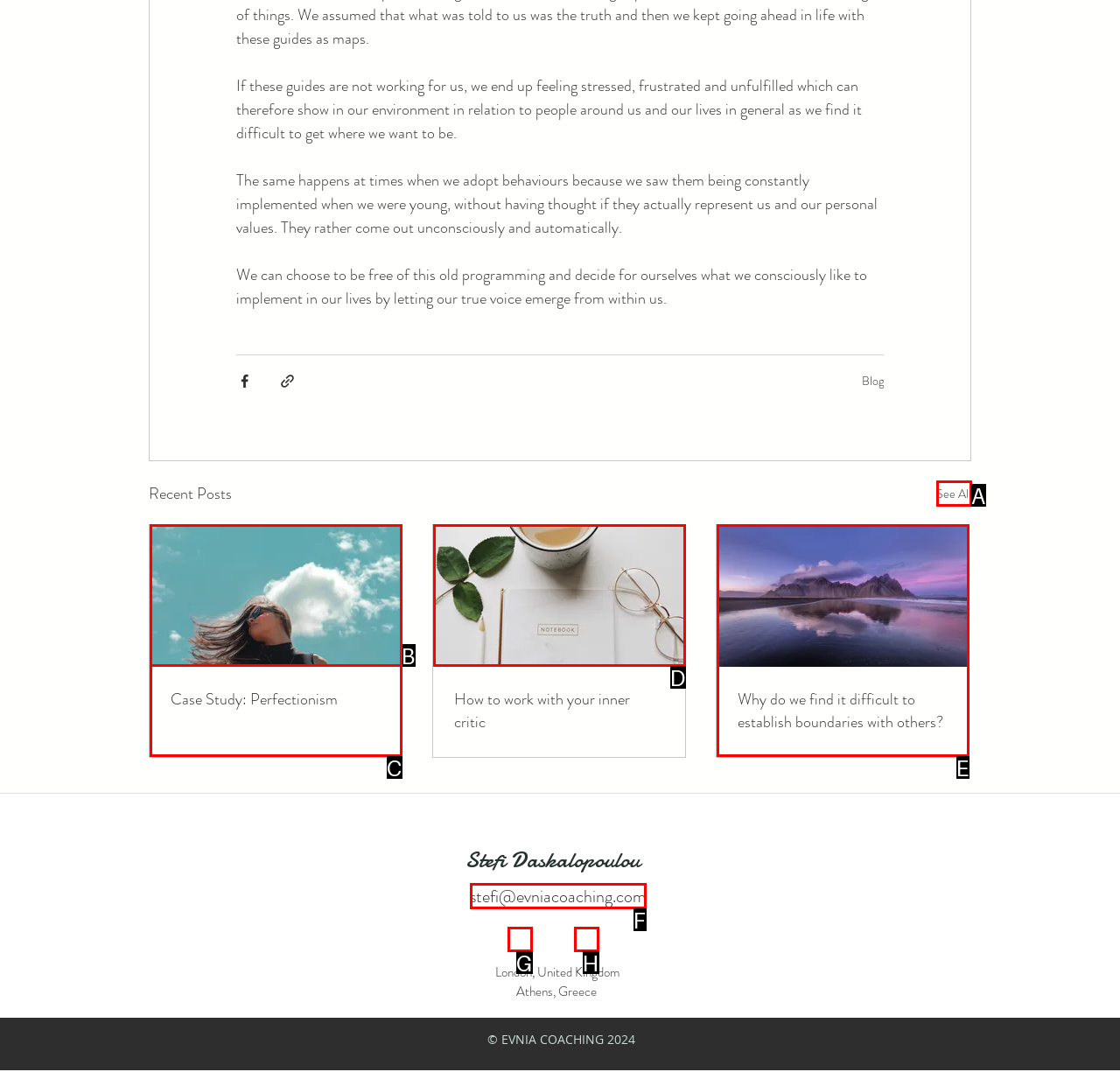Choose the UI element that best aligns with the description: stefi@evniacoaching.com
Respond with the letter of the chosen option directly.

F